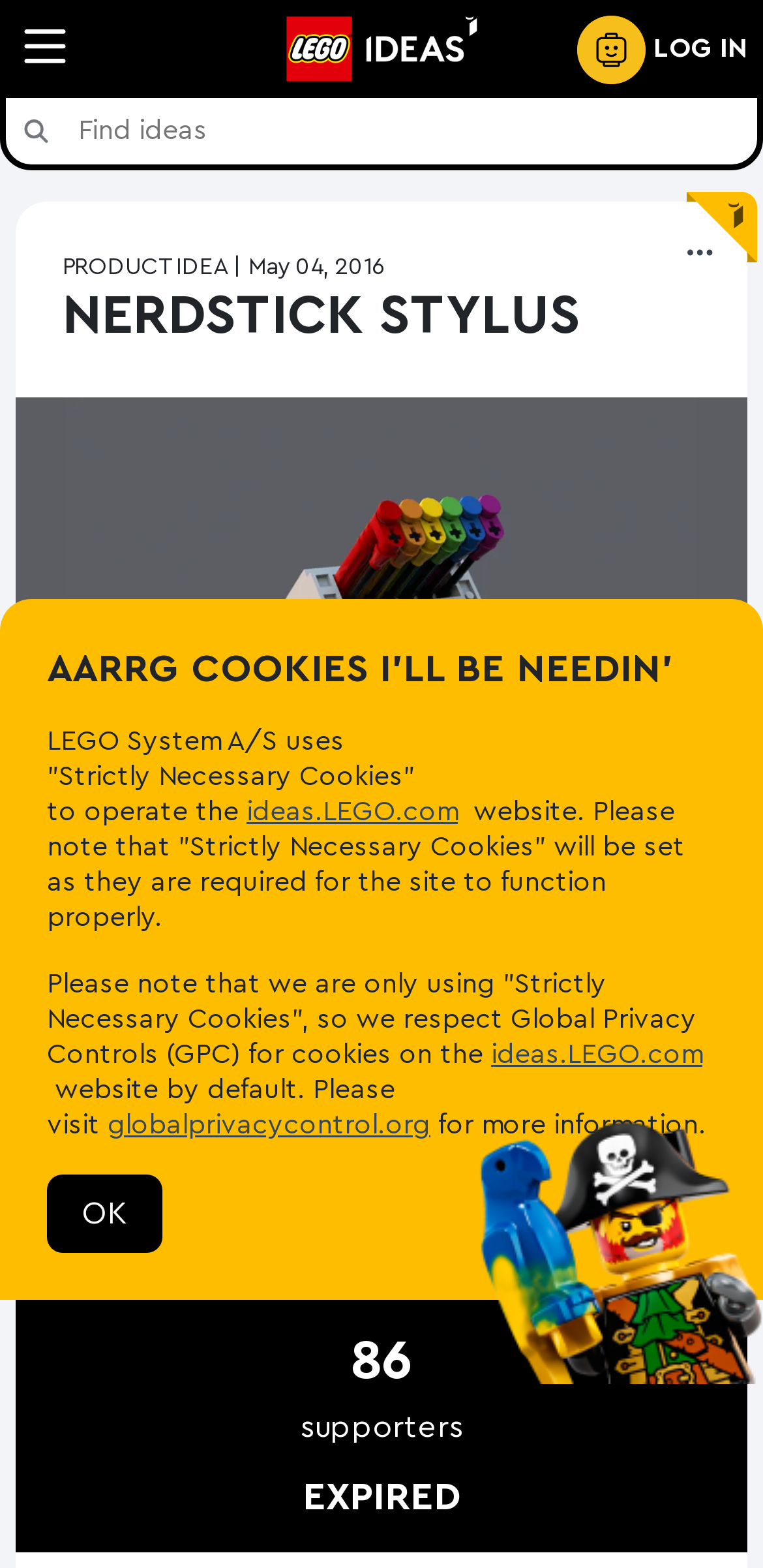Can you identify the bounding box coordinates of the clickable region needed to carry out this instruction: 'Click the User menu'? The coordinates should be four float numbers within the range of 0 to 1, stated as [left, top, right, bottom].

[0.667, 0.01, 0.979, 0.053]